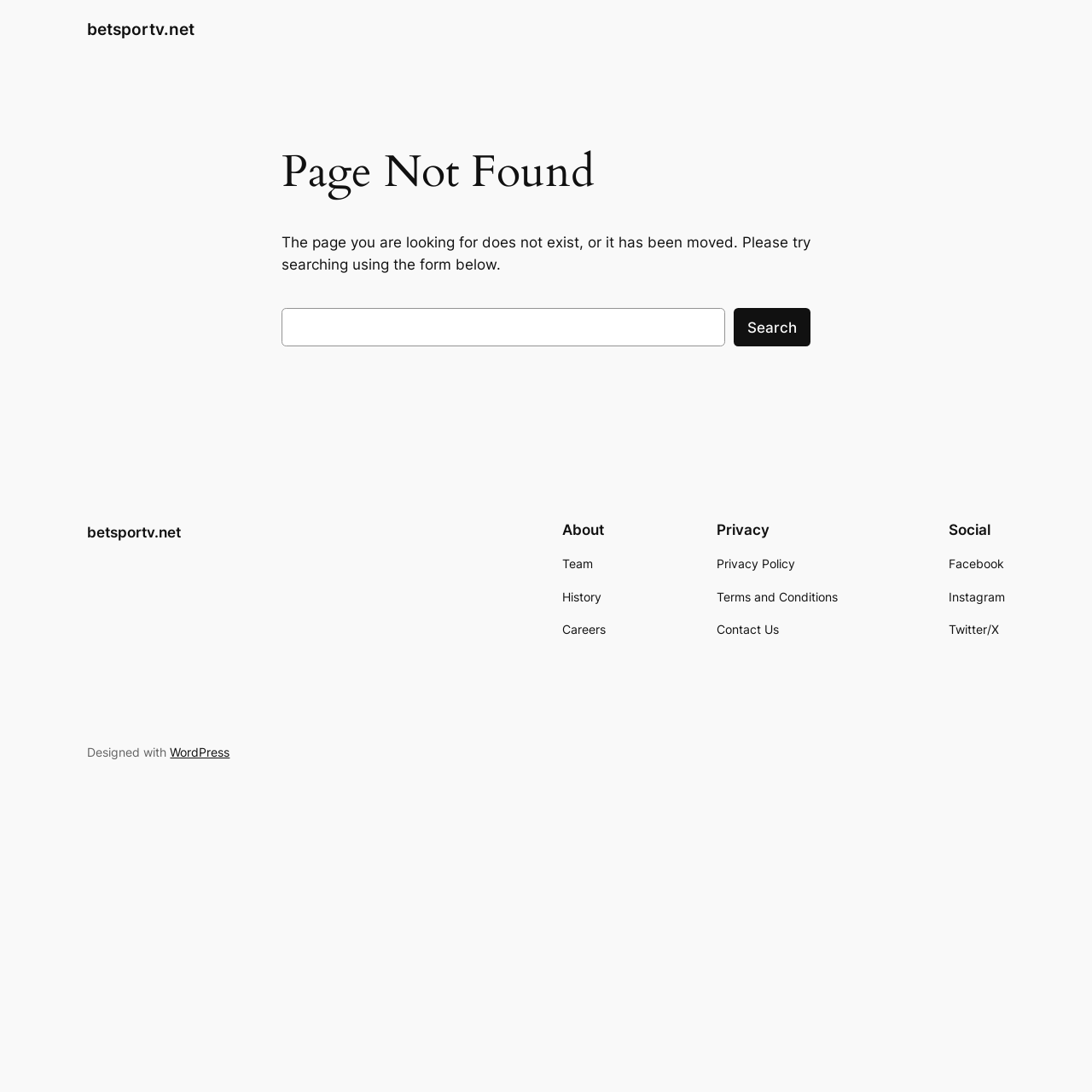Identify the bounding box of the UI element described as follows: "Search". Provide the coordinates as four float numbers in the range of 0 to 1 [left, top, right, bottom].

[0.672, 0.282, 0.742, 0.317]